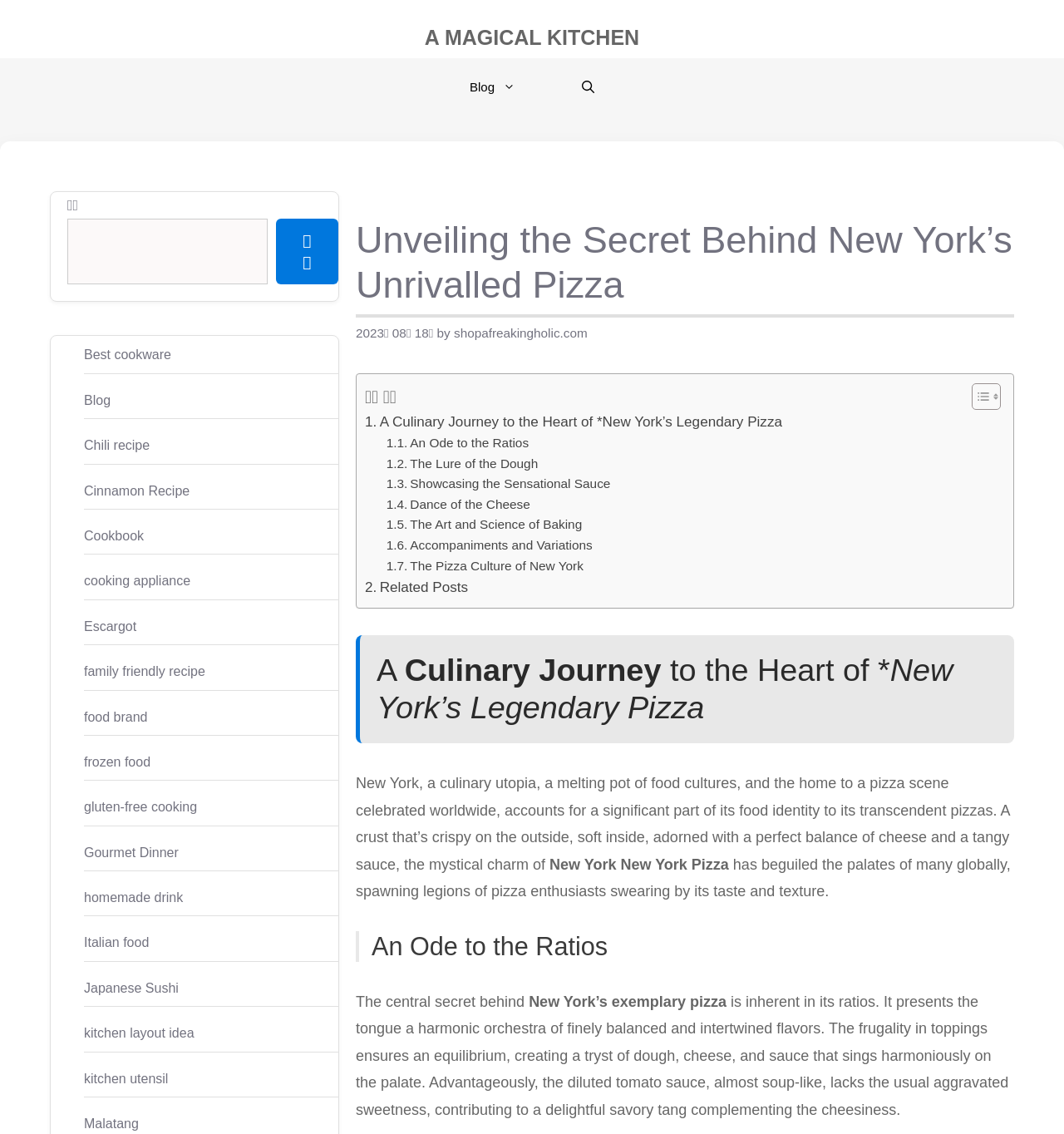Give a one-word or short phrase answer to the question: 
How many images are there in the 'Toggle Table of Content' section?

2